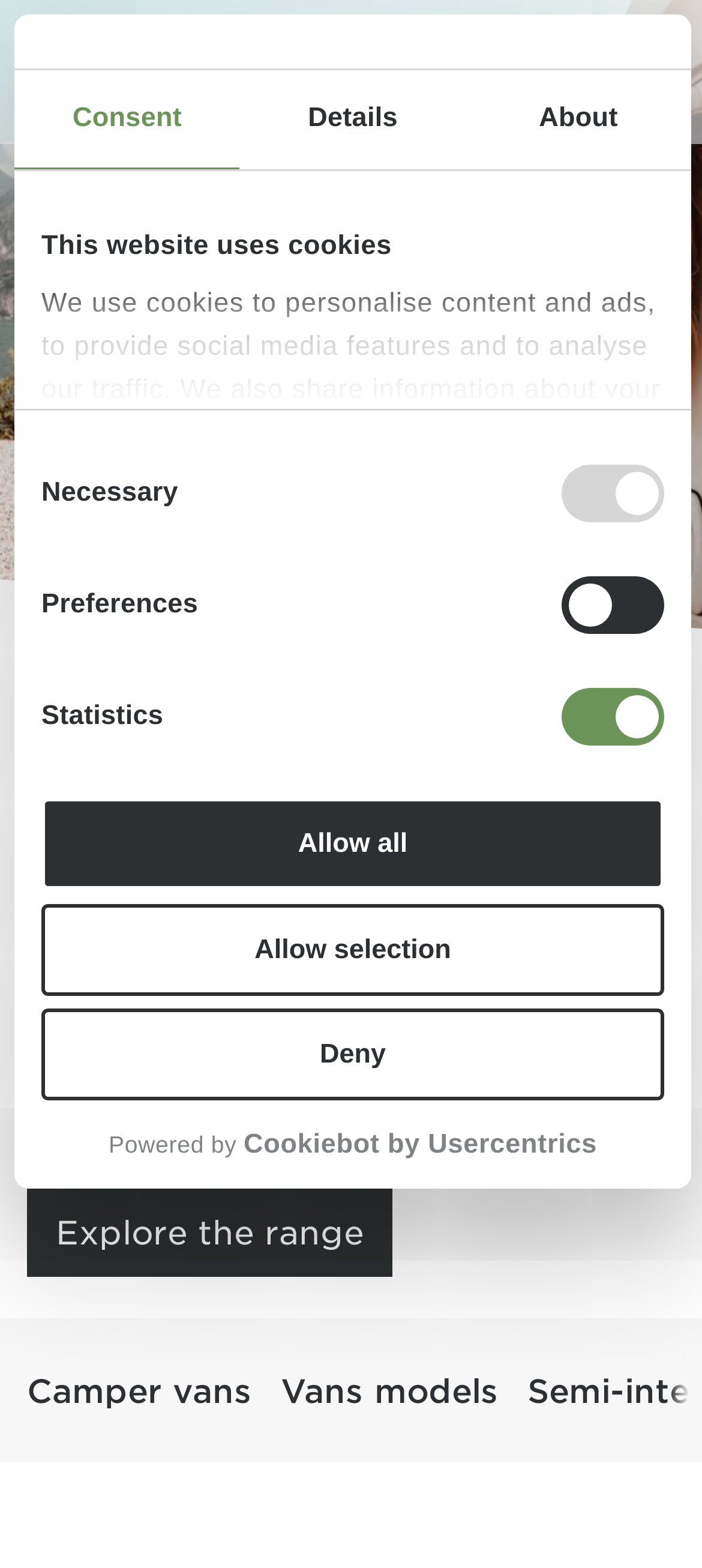Based on the element description: "Models", identify the bounding box coordinates for this UI element. The coordinates must be four float numbers between 0 and 1, listed as [left, top, right, bottom].

[0.631, 0.025, 0.803, 0.067]